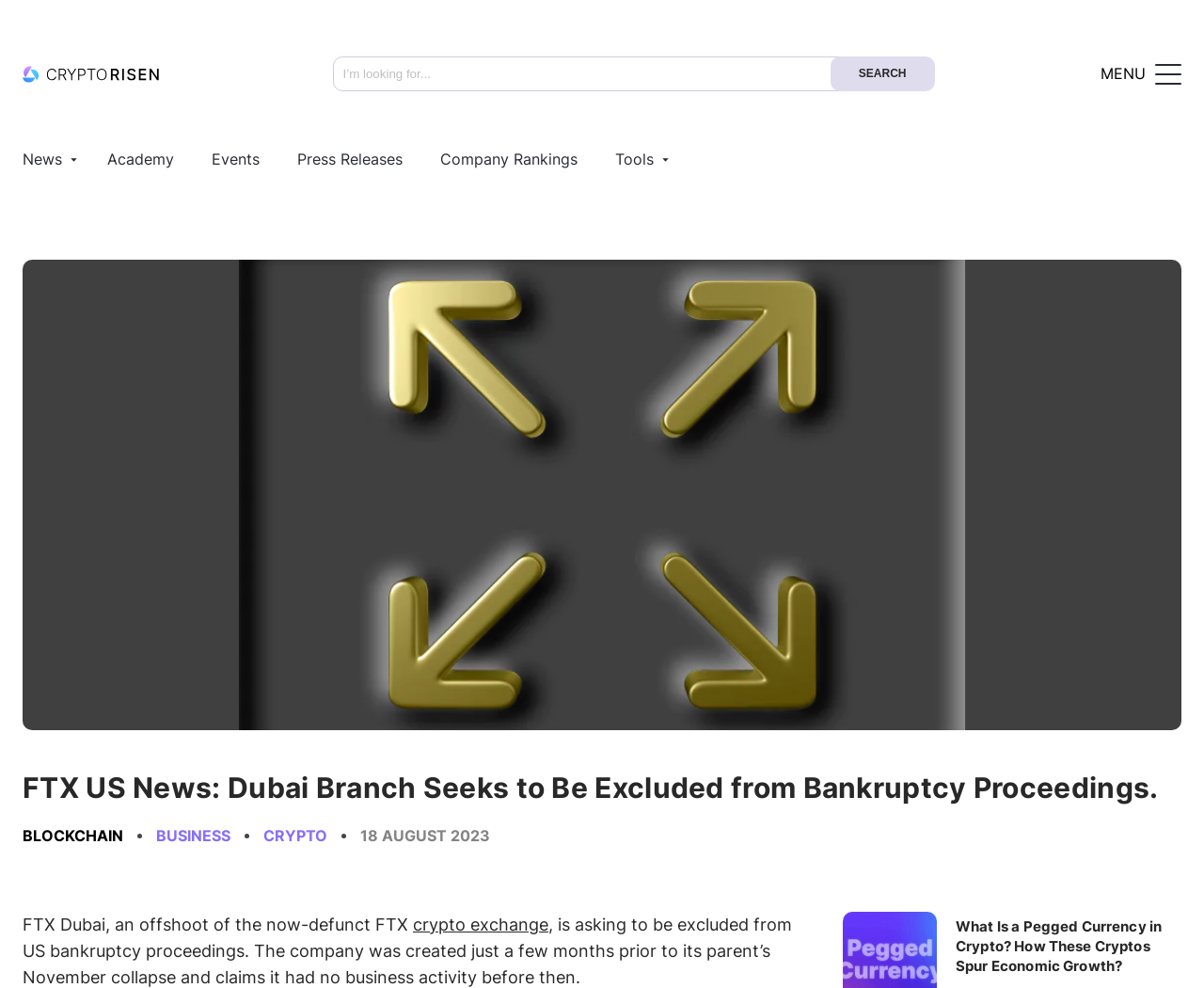Identify the title of the webpage and provide its text content.

FTX US News: Dubai Branch Seeks to Be Excluded from Bankruptcy Proceedings.